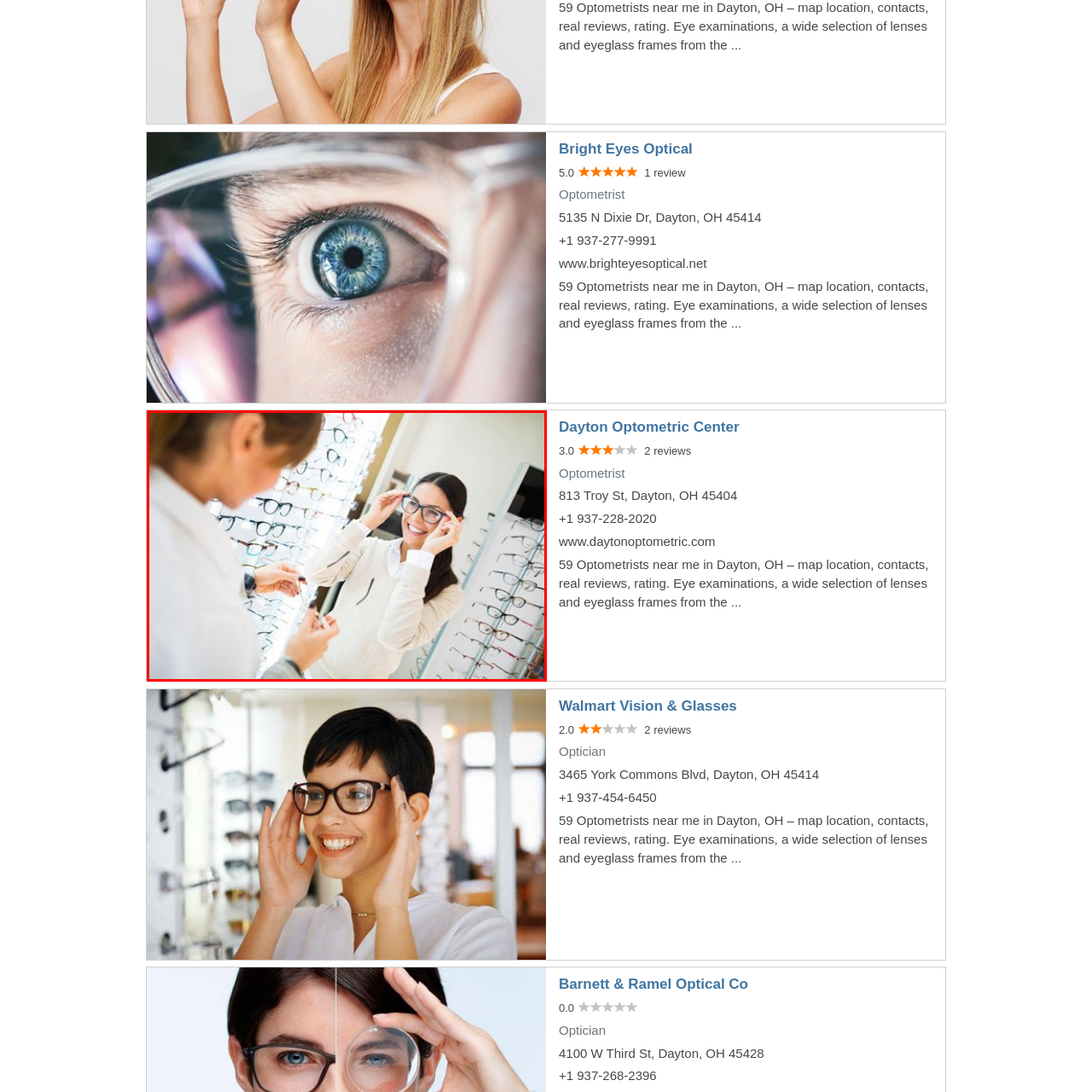Using the image highlighted in the red border, answer the following question concisely with a word or phrase:
What is the role of the person in front of the woman?

Optician